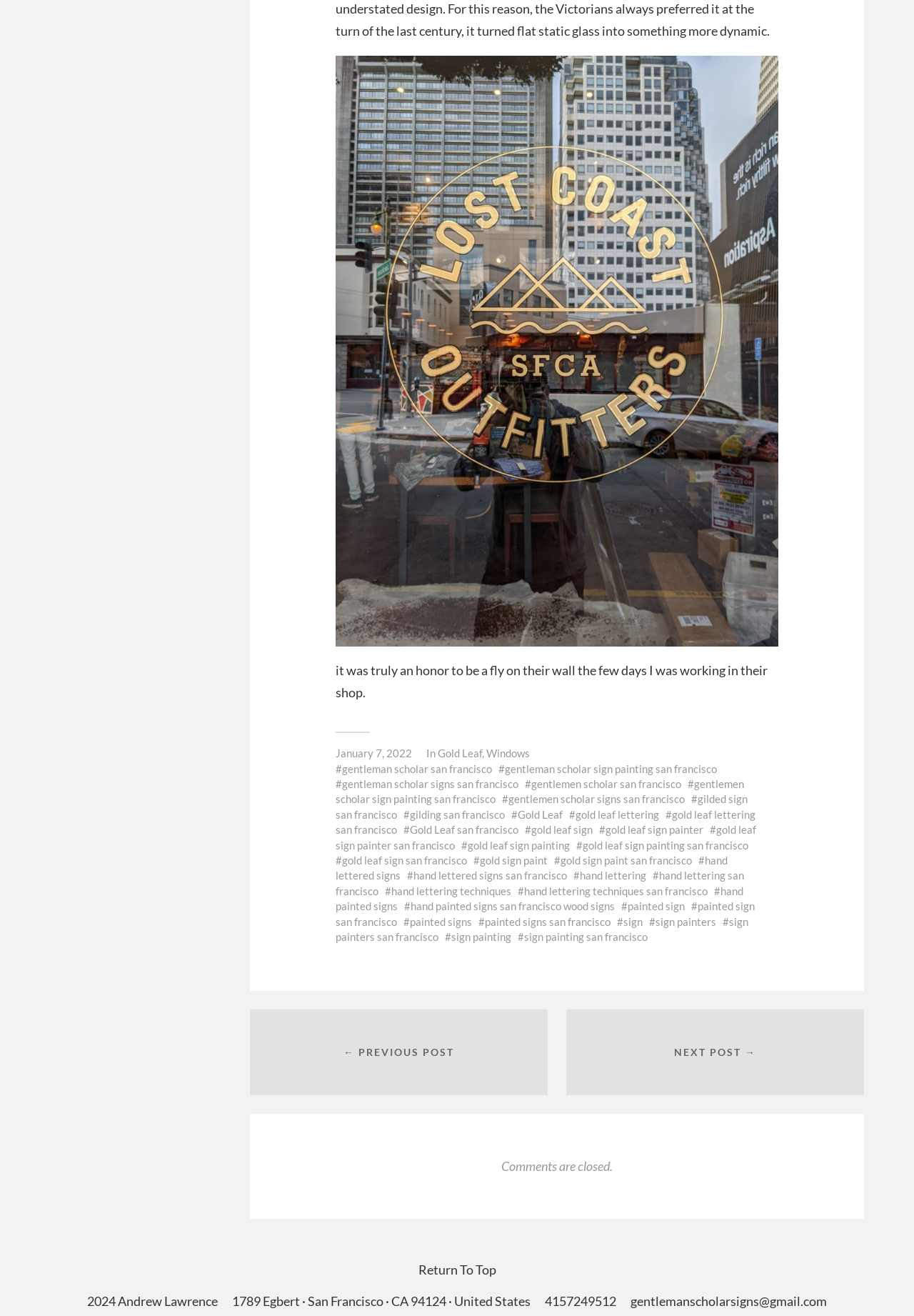Predict the bounding box coordinates of the UI element that matches this description: "hand lettered signs". The coordinates should be in the format [left, top, right, bottom] with each value between 0 and 1.

[0.367, 0.649, 0.796, 0.67]